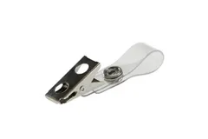How many clips are sold in a pack?
Based on the image, give a concise answer in the form of a single word or short phrase.

100